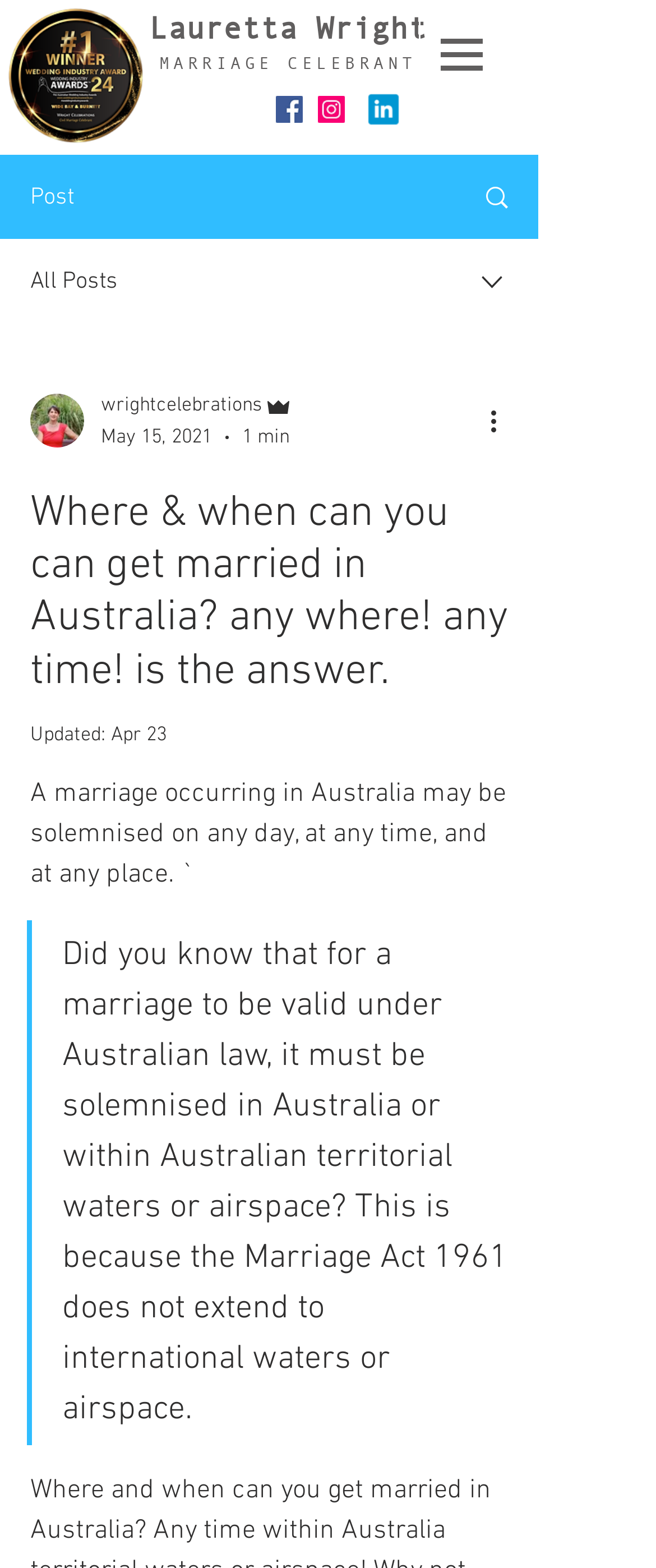Pinpoint the bounding box coordinates for the area that should be clicked to perform the following instruction: "View Lauretta Wright's profile".

[0.227, 0.008, 0.65, 0.029]